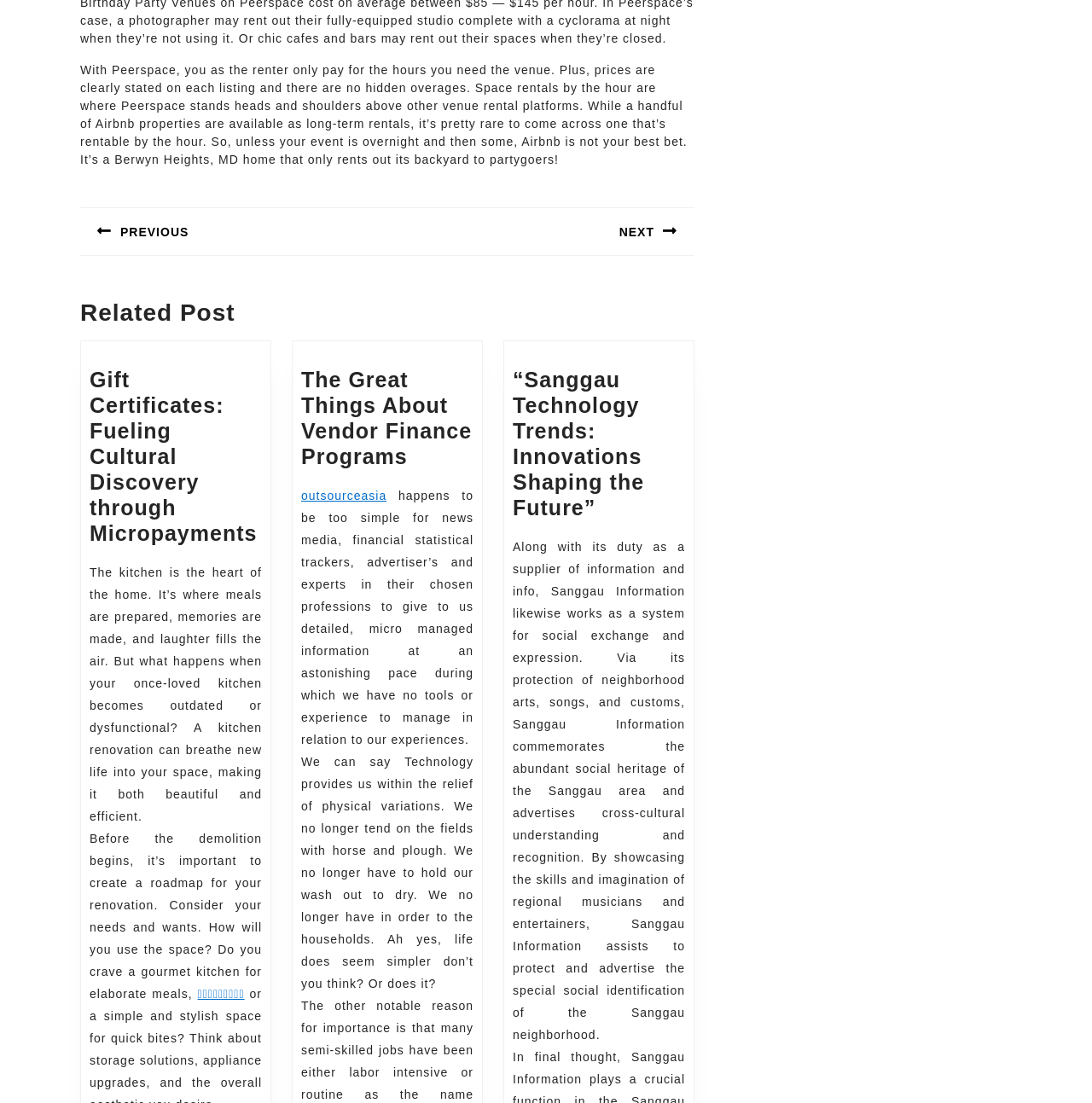Predict the bounding box coordinates of the UI element that matches this description: "outsourceasia". The coordinates should be in the format [left, top, right, bottom] with each value between 0 and 1.

[0.276, 0.443, 0.354, 0.455]